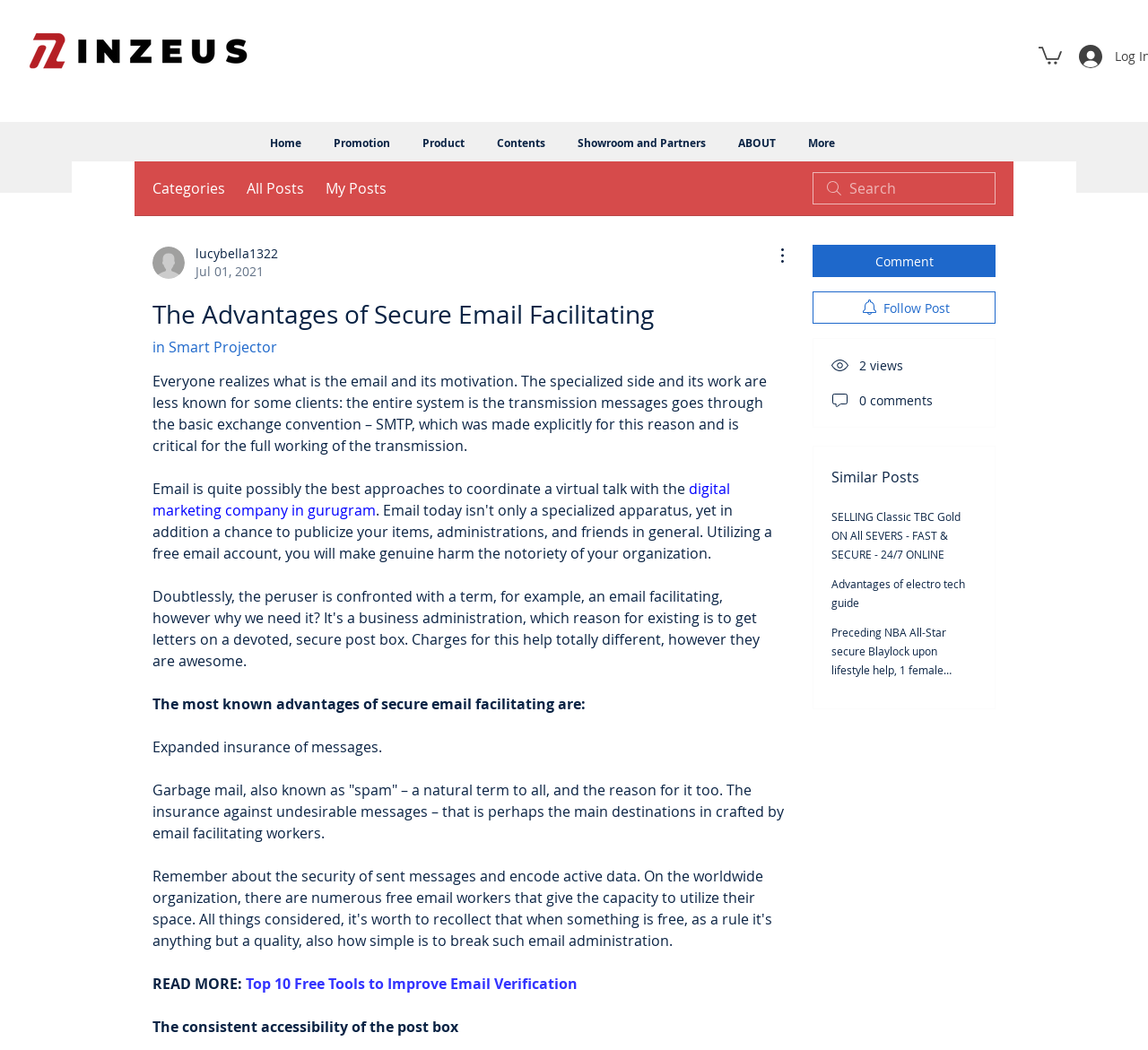Please find and report the bounding box coordinates of the element to click in order to perform the following action: "Read more about 'Top 10 Free Tools to Improve Email Verification'". The coordinates should be expressed as four float numbers between 0 and 1, in the format [left, top, right, bottom].

[0.214, 0.927, 0.503, 0.946]